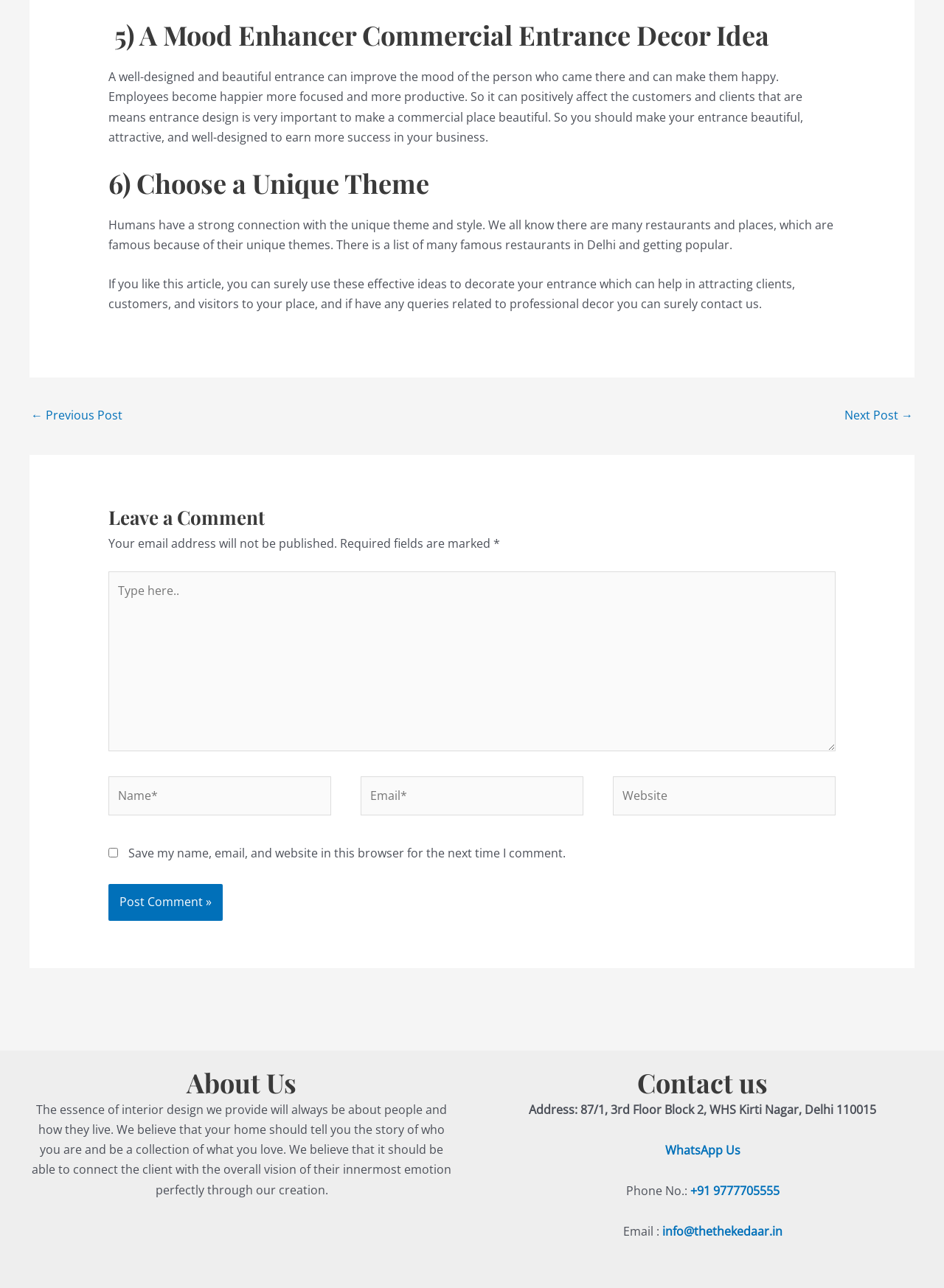Answer this question using a single word or a brief phrase:
What is the address of the company?

87/1, 3rd Floor Block 2, WHS Kirti Nagar, Delhi 110015